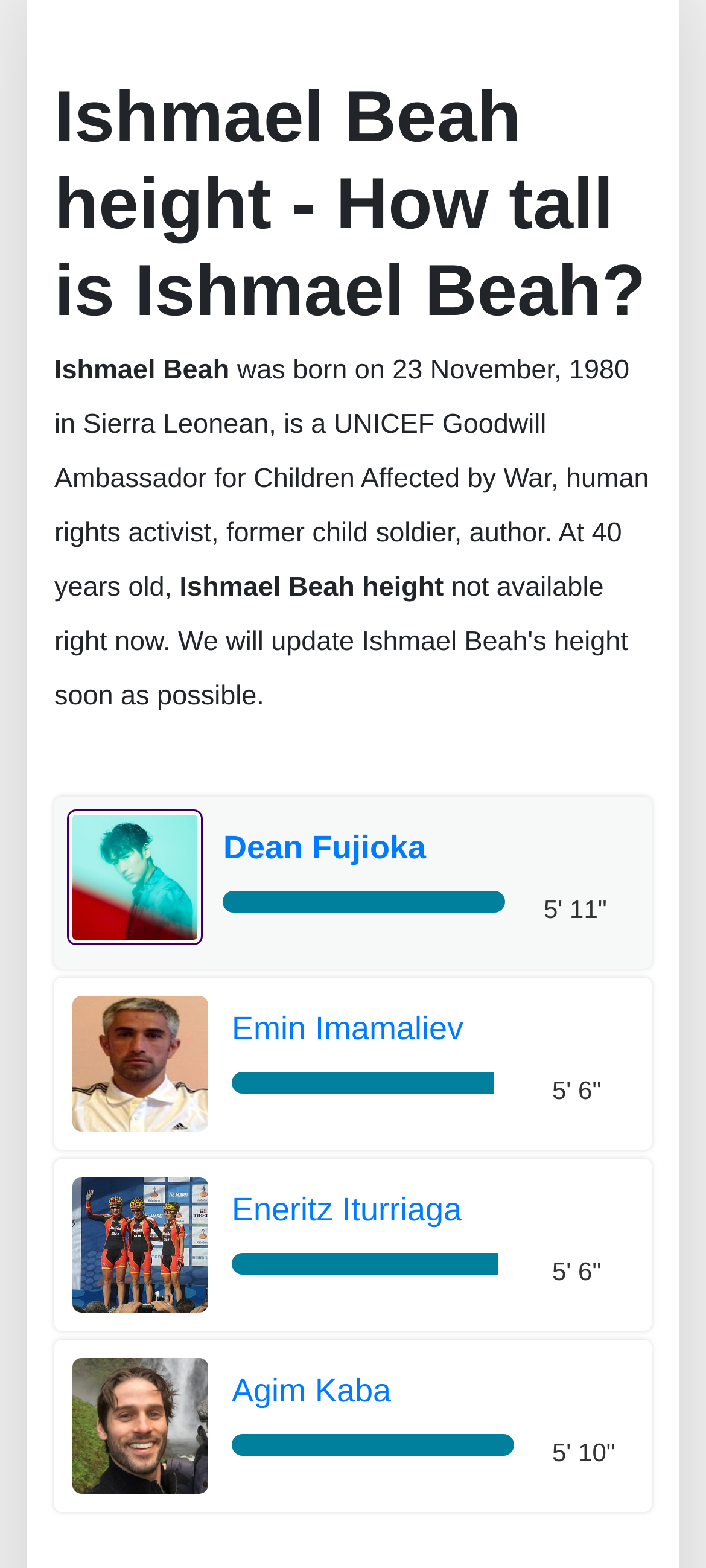Please locate the bounding box coordinates of the element that should be clicked to achieve the given instruction: "Check the height of Ishmael Beah".

[0.077, 0.226, 0.919, 0.385]